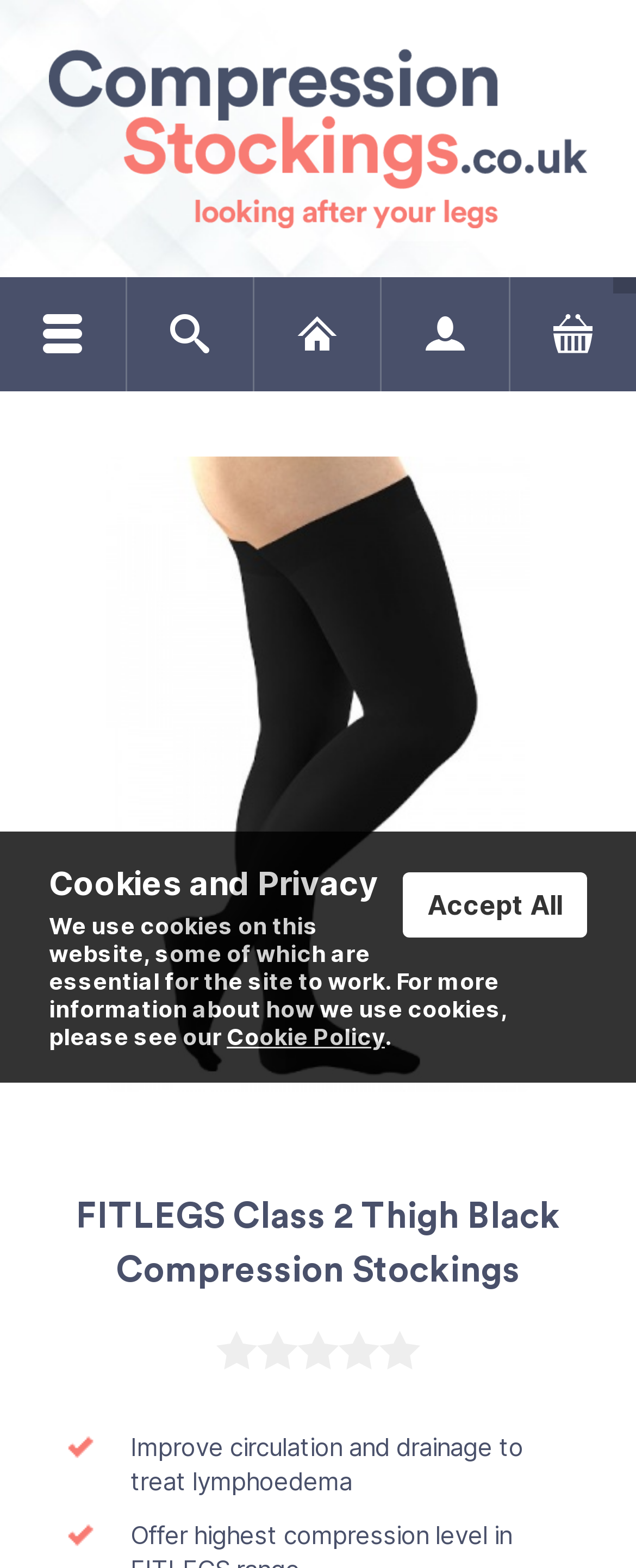What is the price of FITLEGS Class 2 Thigh Black Compression Stockings?
Using the image, answer in one word or phrase.

£35.00